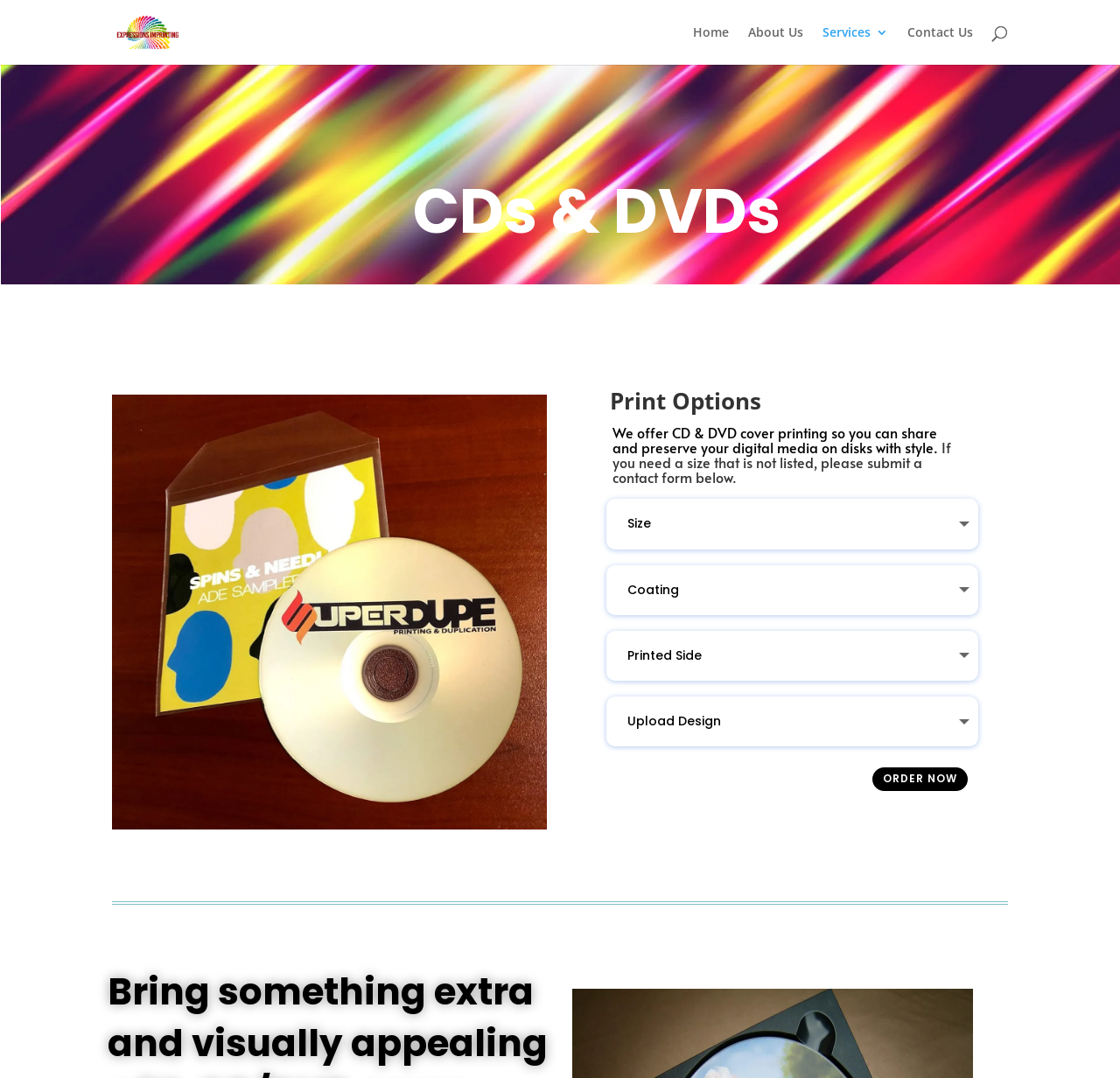Using the information shown in the image, answer the question with as much detail as possible: What is the main product category?

Based on the webpage structure, I can see a heading element with the text 'CDs & DVDs' which suggests that this is the main product category being offered by the website.